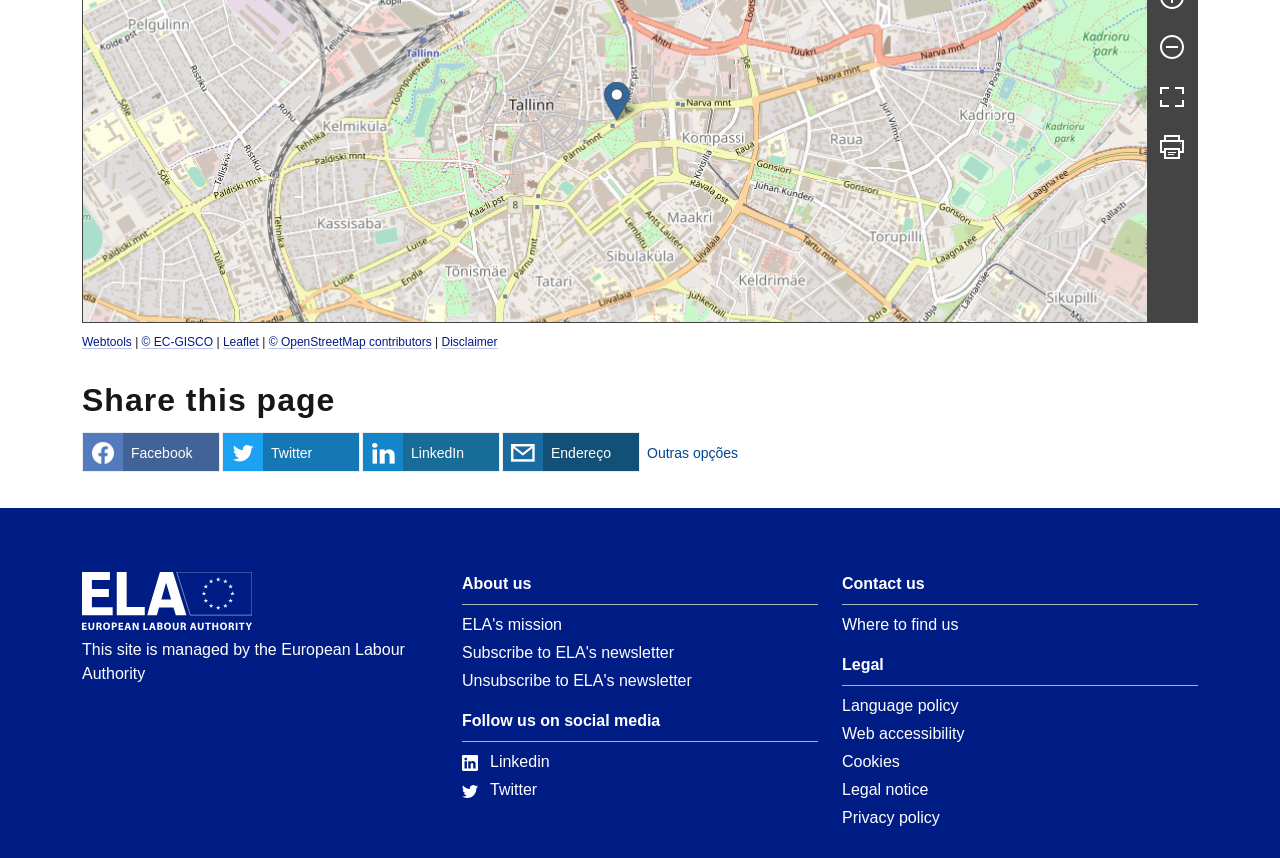Please identify the bounding box coordinates of the element I need to click to follow this instruction: "Get information about bike parking options".

None